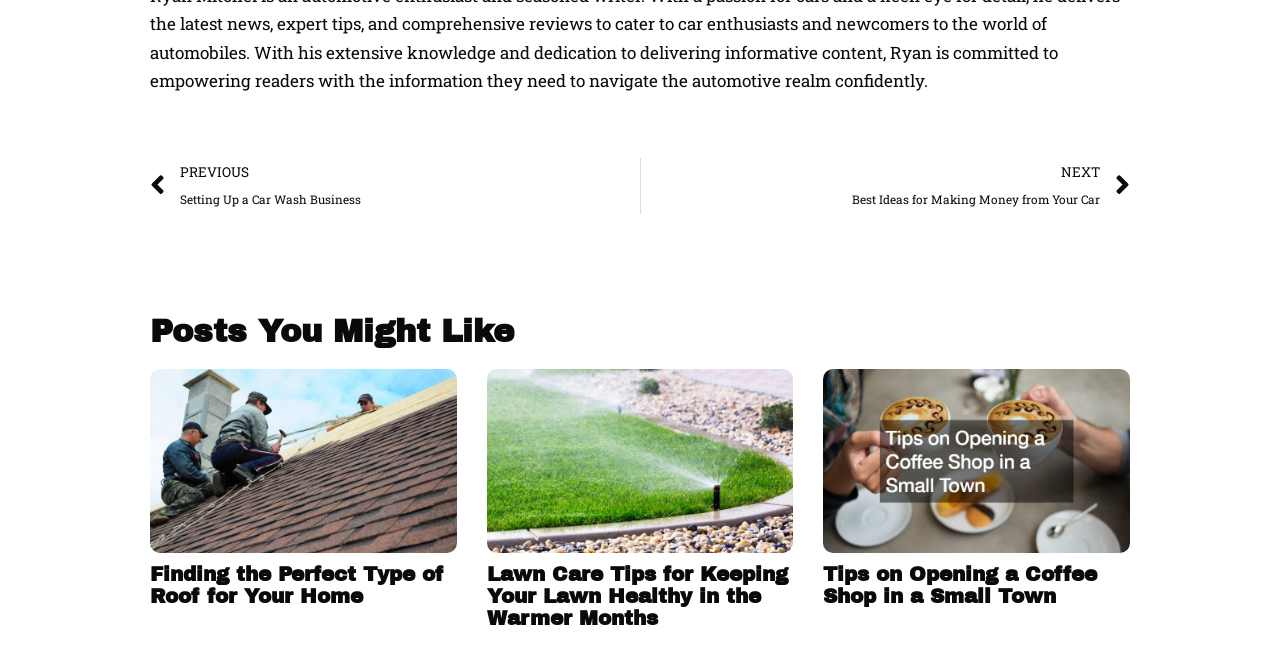Locate the bounding box coordinates of the segment that needs to be clicked to meet this instruction: "Click on the link about 'Tips on Opening a Coffee Shop in a Small Town'".

[0.643, 0.85, 0.857, 0.916]